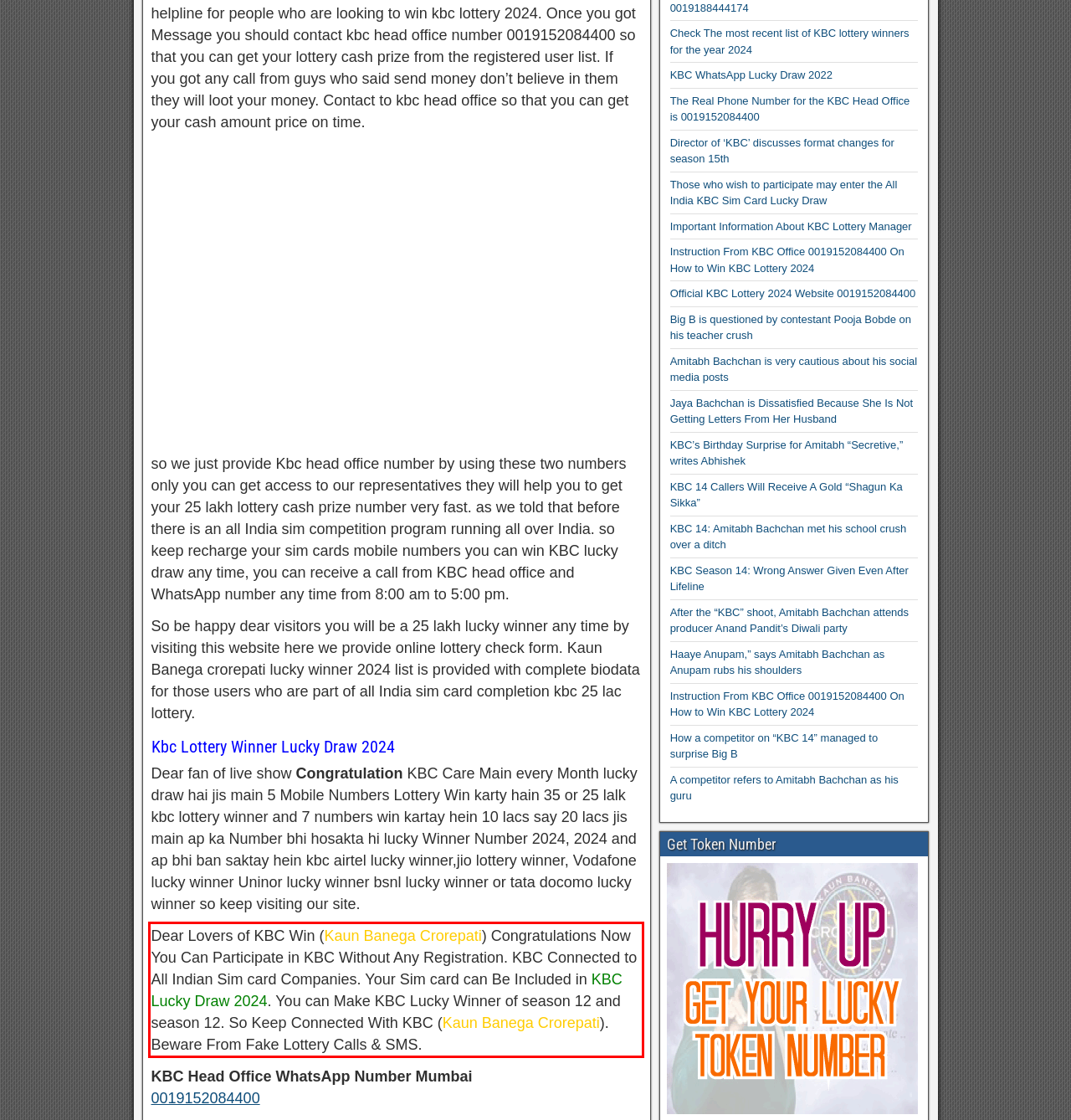You have a screenshot of a webpage, and there is a red bounding box around a UI element. Utilize OCR to extract the text within this red bounding box.

Dear Lovers of KBC Win (Kaun Banega Crorepati) Congratulations Now You Can Participate in KBC Without Any Registration. KBC Connected to All Indian Sim card Companies. Your Sim card can Be Included in KBC Lucky Draw 2024. You can Make KBC Lucky Winner of season 12 and season 12. So Keep Connected With KBC (Kaun Banega Crorepati). Beware From Fake Lottery Calls & SMS.